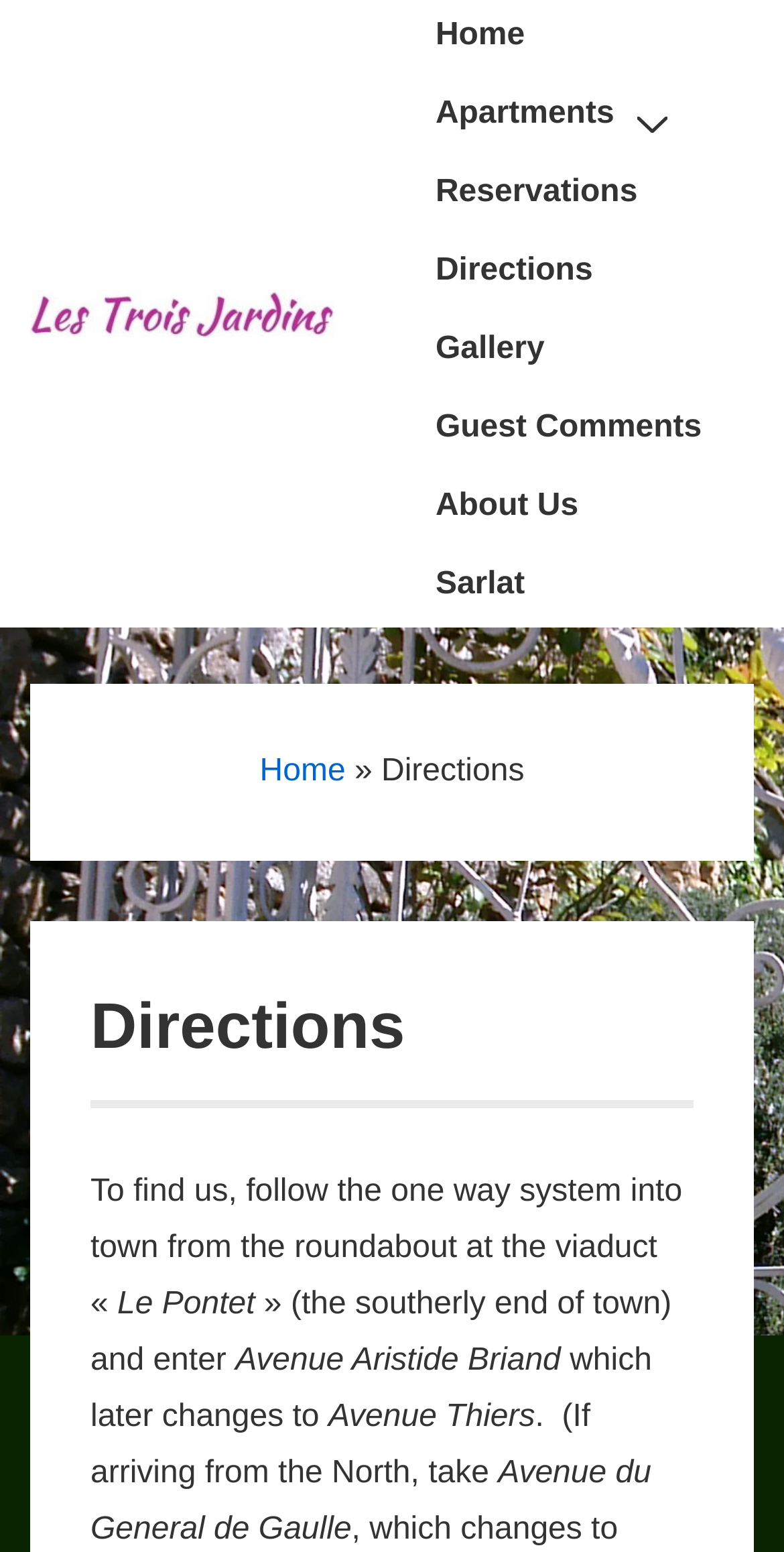Predict the bounding box coordinates for the UI element described as: "Reservations". The coordinates should be four float numbers between 0 and 1, presented as [left, top, right, bottom].

[0.509, 0.101, 0.859, 0.148]